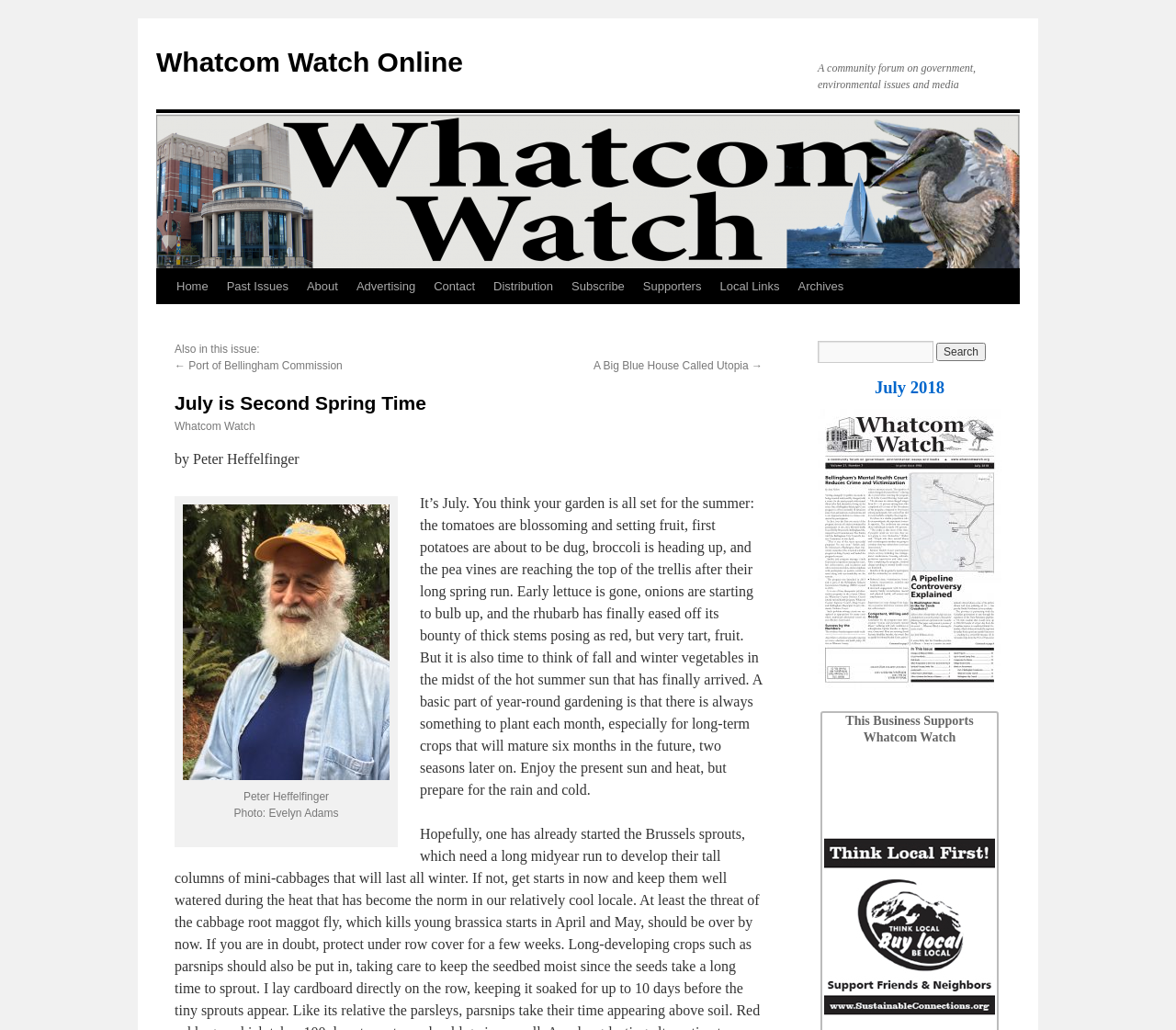Pinpoint the bounding box coordinates of the clickable element to carry out the following instruction: "Click the 'Islam 360' app."

None